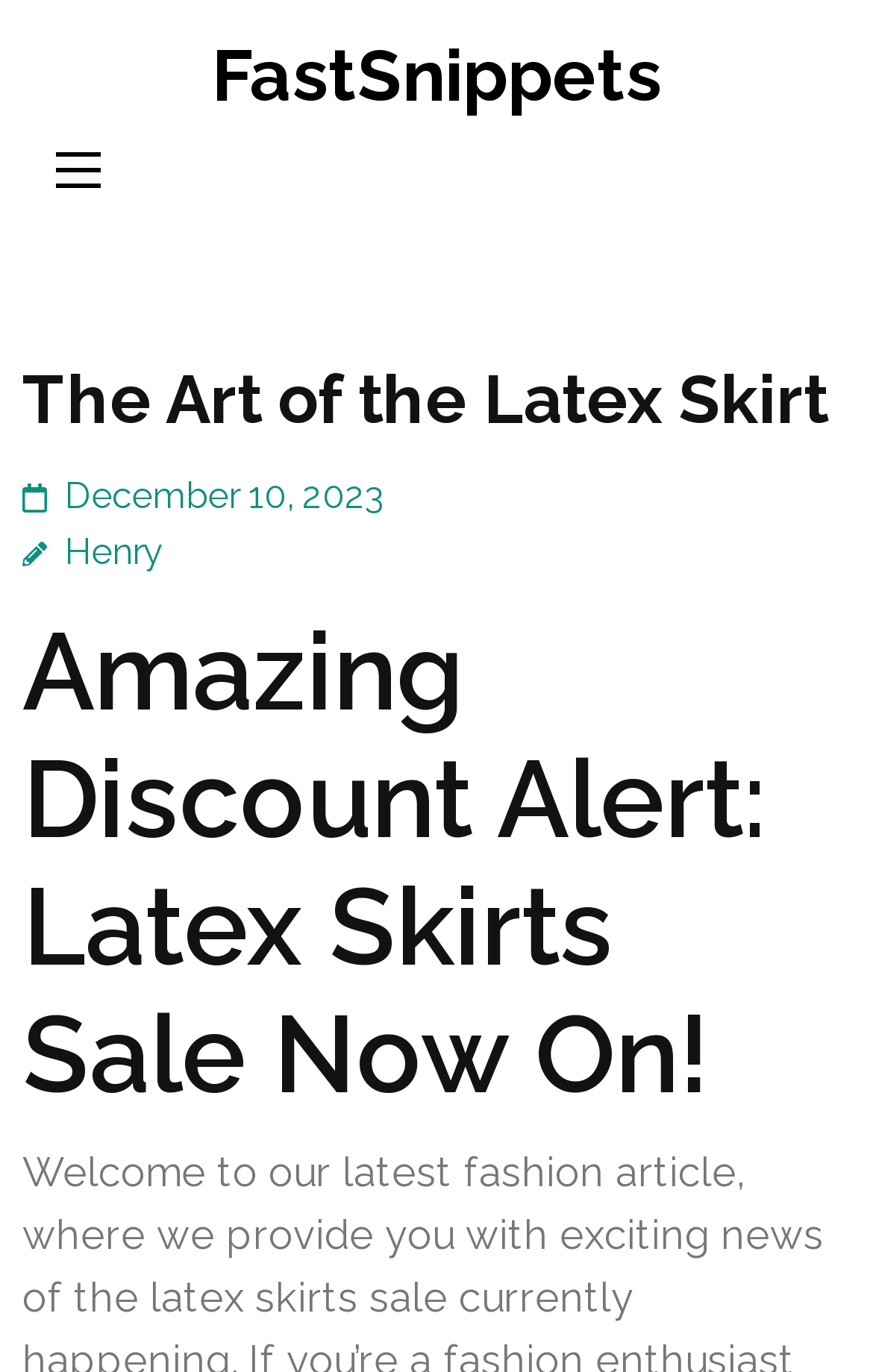Locate the bounding box of the user interface element based on this description: "parent_node: FastSnippets".

[0.064, 0.111, 0.115, 0.137]